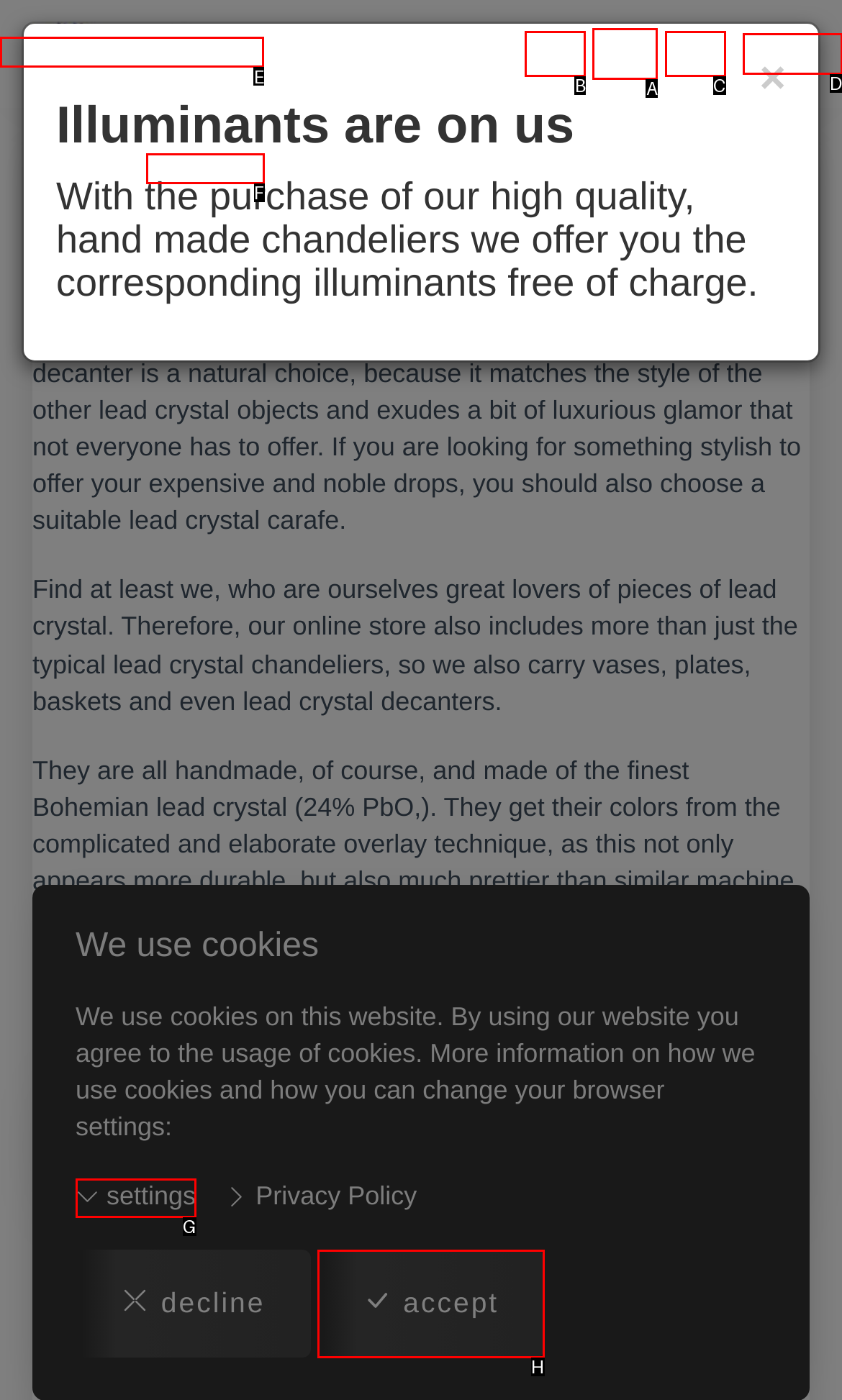Which UI element matches this description: parent_node: 0 title="My account"?
Reply with the letter of the correct option directly.

A